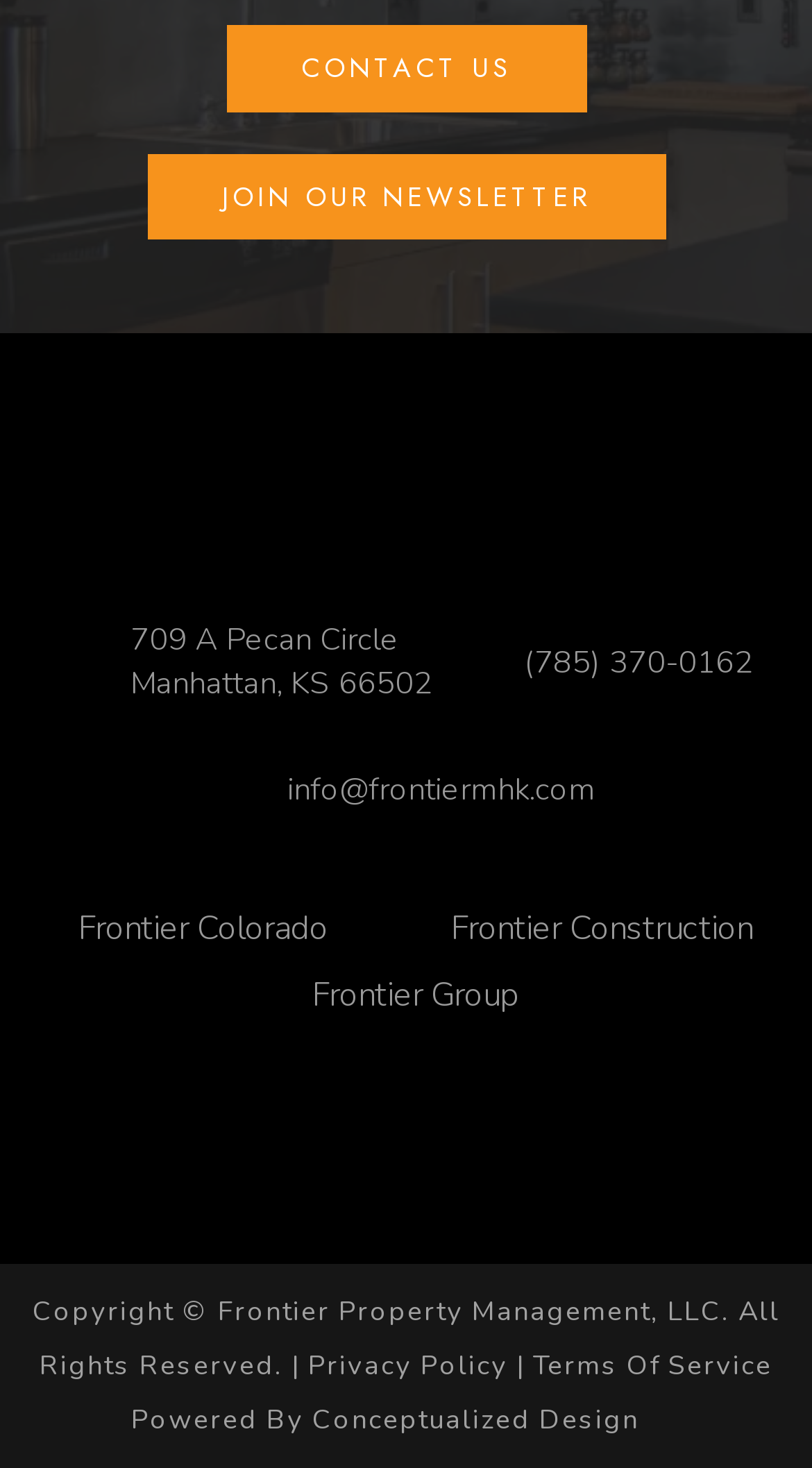Bounding box coordinates are specified in the format (top-left x, top-left y, bottom-right x, bottom-right y). All values are floating point numbers bounded between 0 and 1. Please provide the bounding box coordinate of the region this sentence describes: info@frontiermhk.com

[0.267, 0.524, 0.733, 0.554]